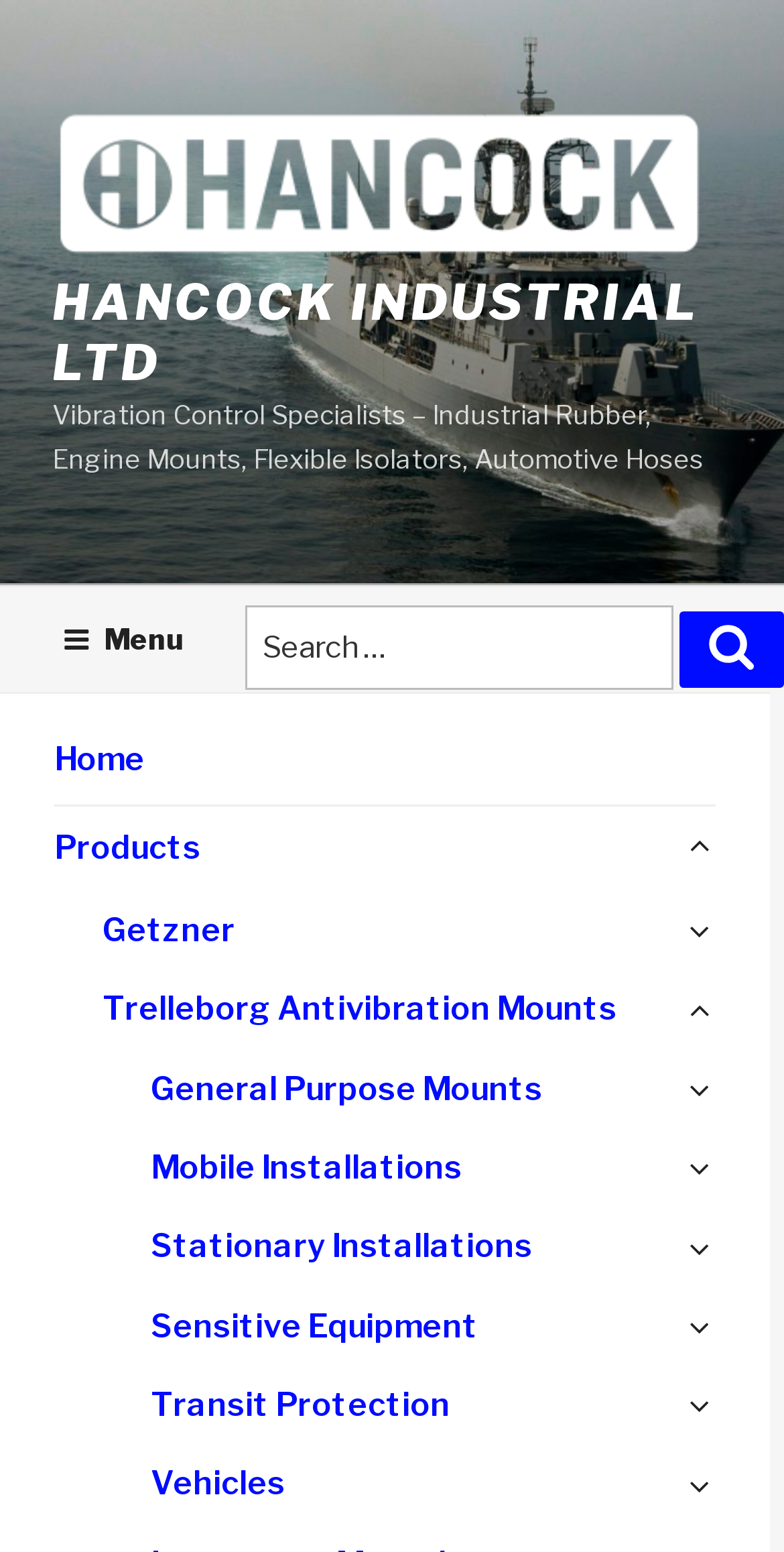Provide a brief response in the form of a single word or phrase:
What is the company name?

Hancock Industrial Ltd